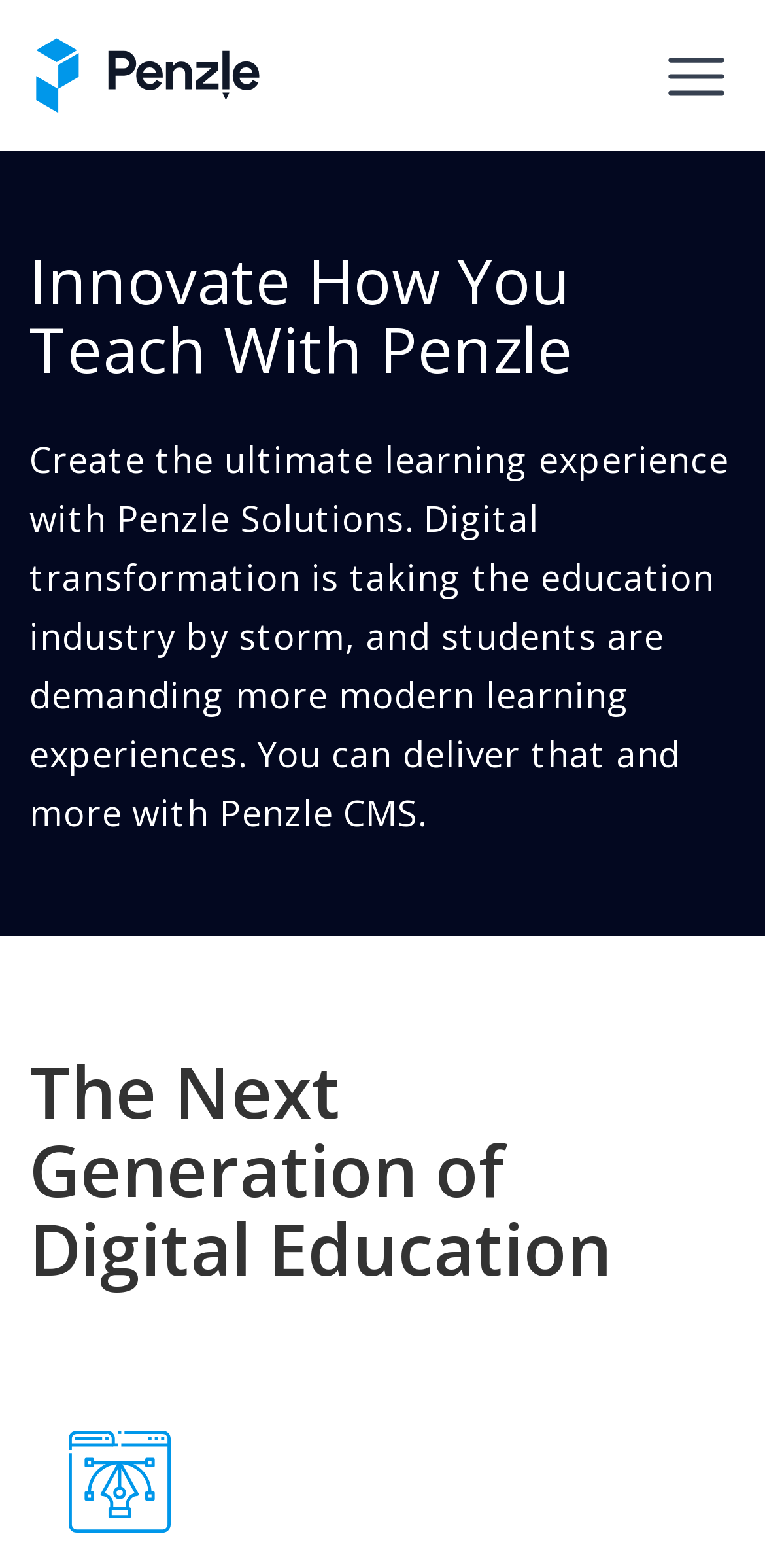What is the name of the logo?
Provide a thorough and detailed answer to the question.

The logo is located at the top left corner of the webpage, and it is an image with the text 'Penzle Logo'.